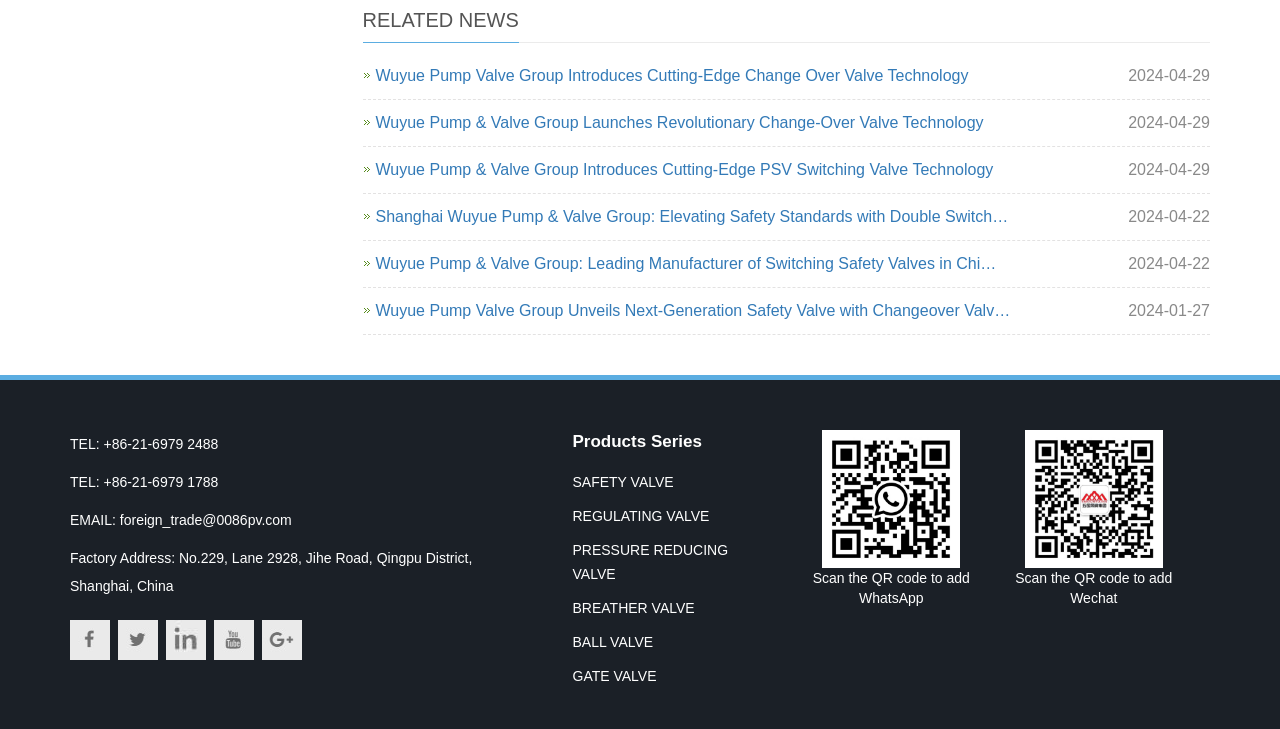Identify the bounding box of the UI element that matches this description: "parent_node: Search name="s" title="Search for:"".

None